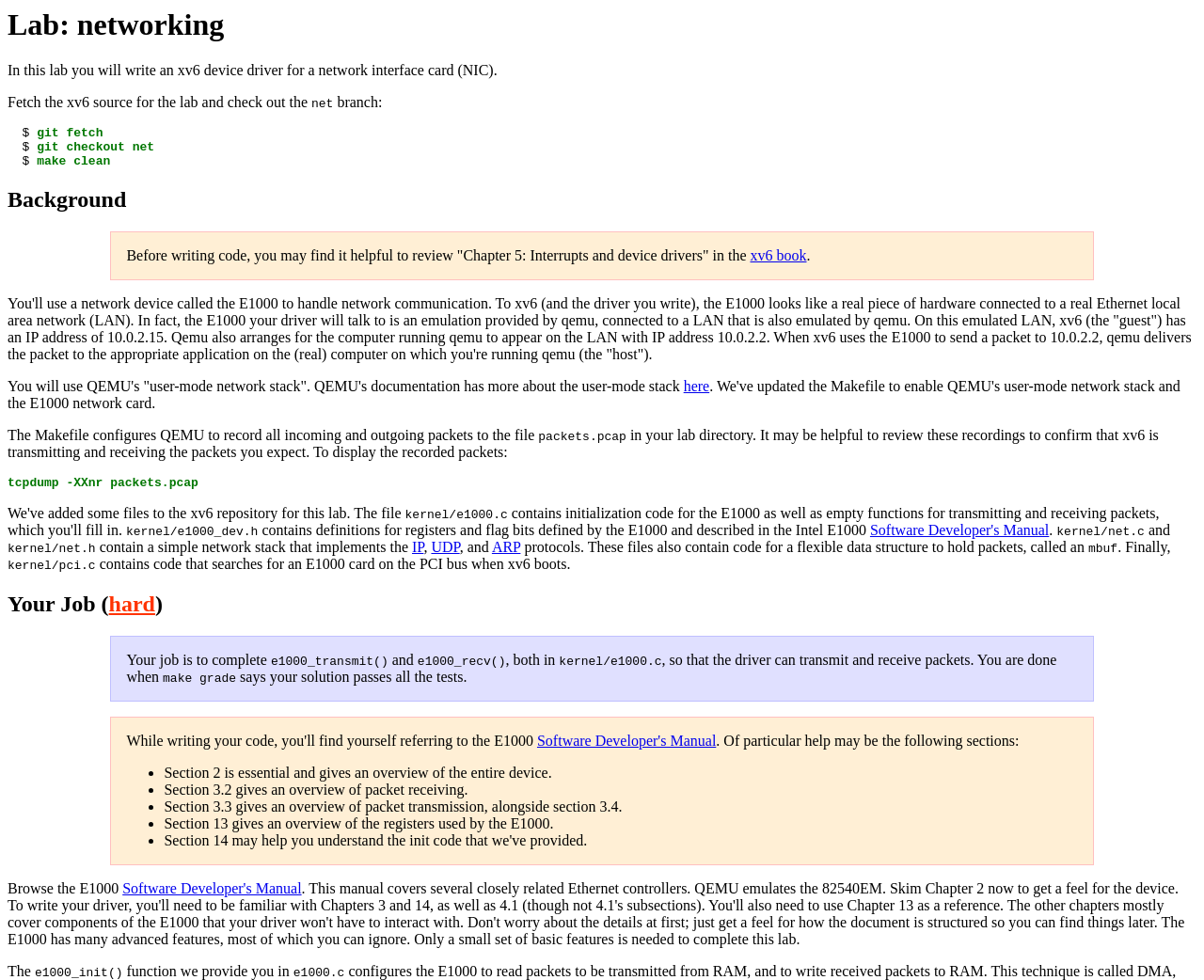Determine the bounding box coordinates of the region to click in order to accomplish the following instruction: "Click the 'xv6 book' link". Provide the coordinates as four float numbers between 0 and 1, specifically [left, top, right, bottom].

[0.623, 0.253, 0.67, 0.269]